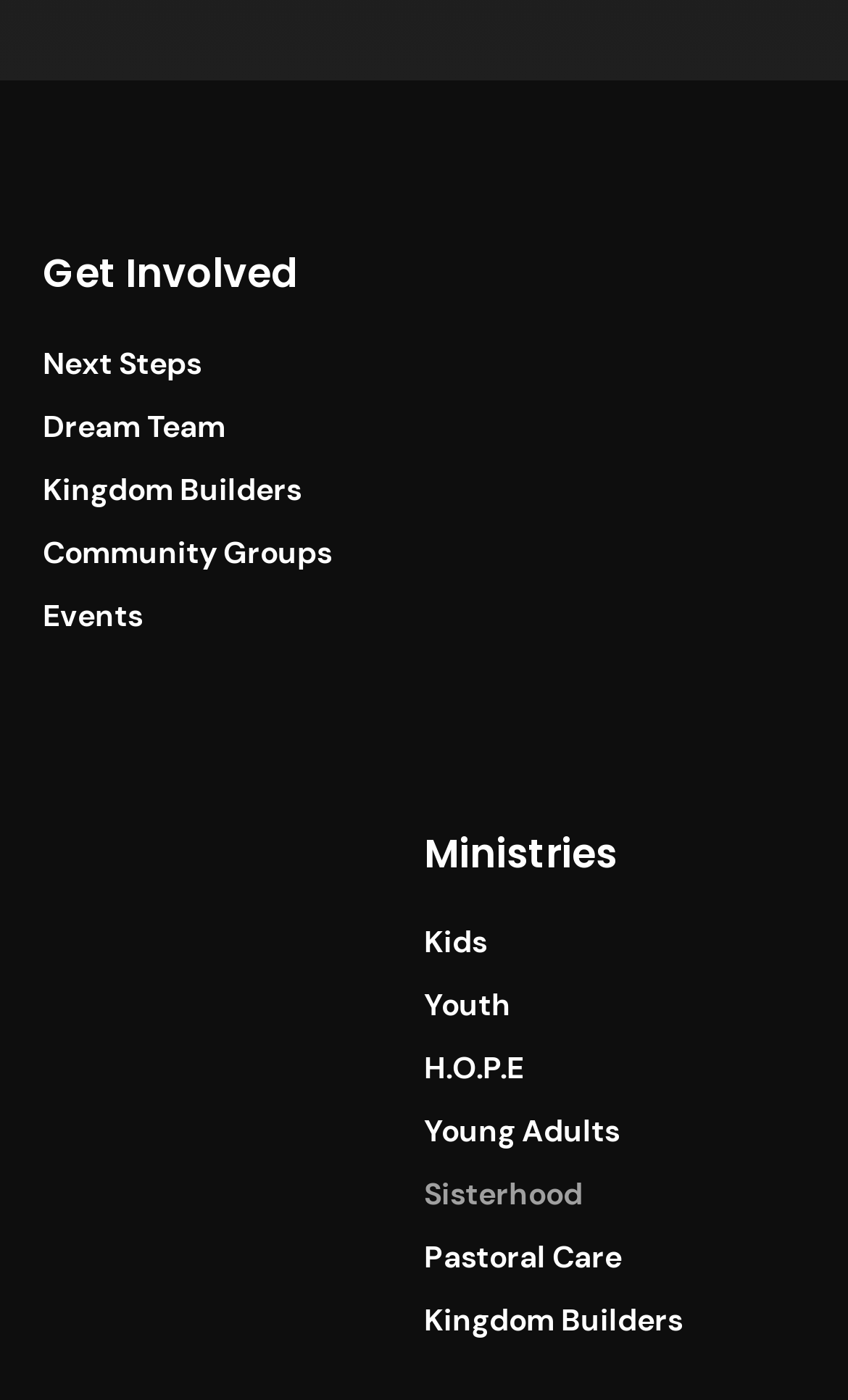Give a one-word or short phrase answer to the question: 
What is the purpose of Kingdom Builders?

Unknown